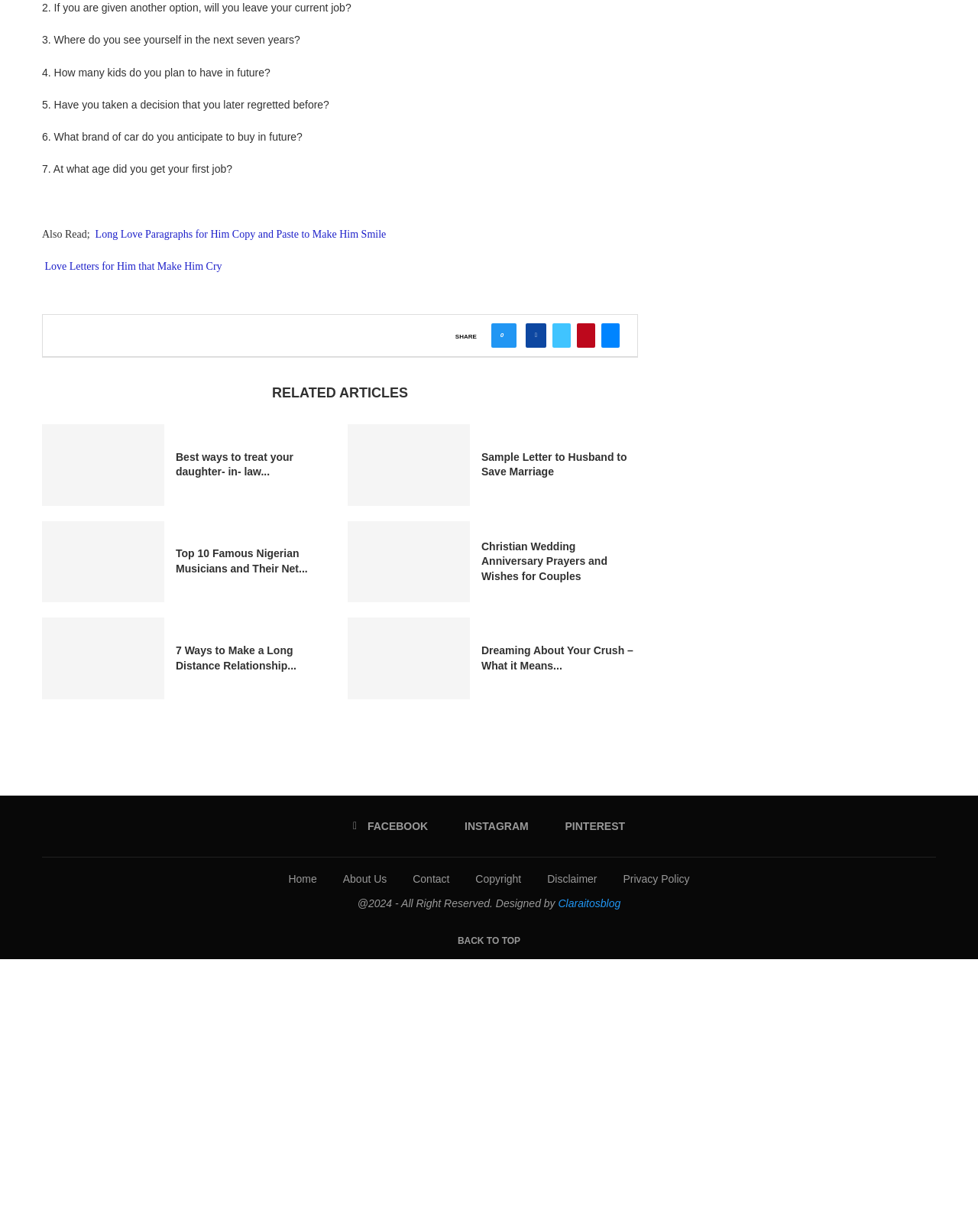Determine the bounding box for the UI element as described: "About Us". The coordinates should be represented as four float numbers between 0 and 1, formatted as [left, top, right, bottom].

[0.351, 0.708, 0.396, 0.718]